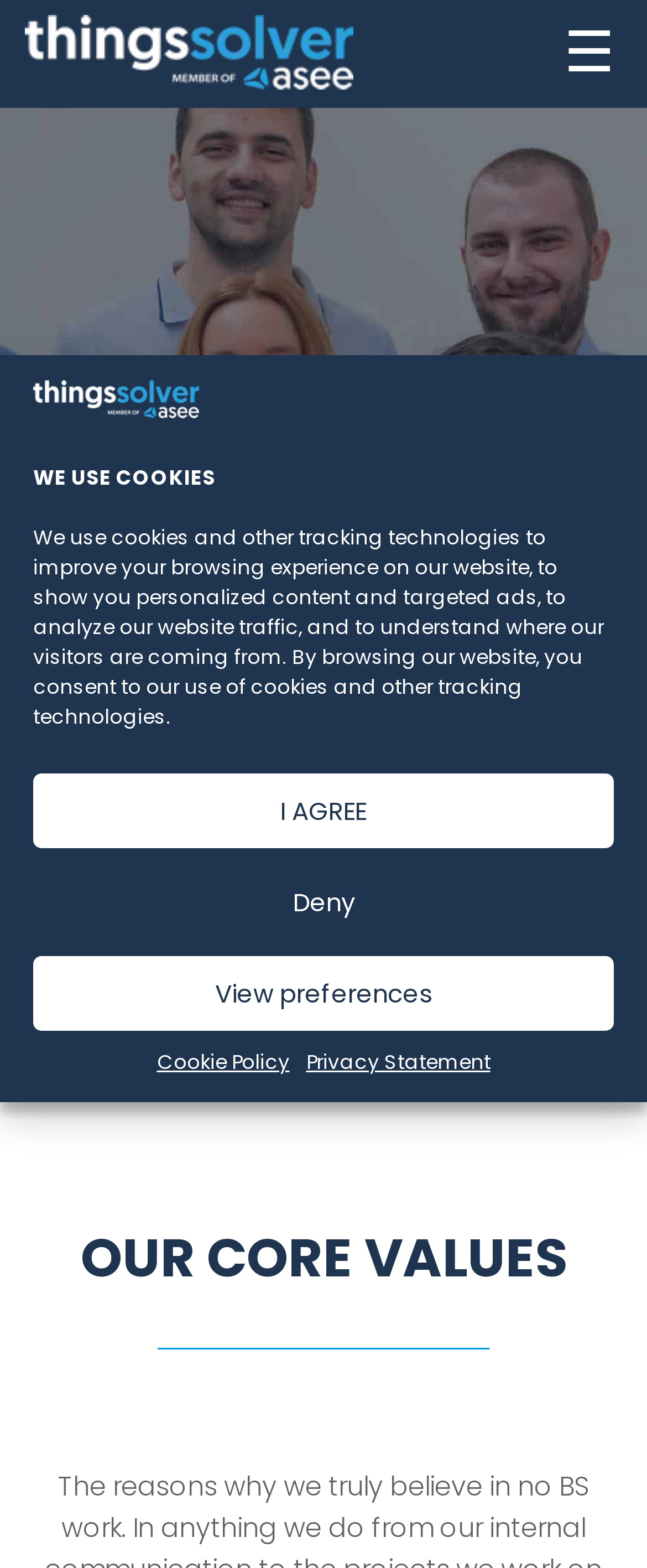Determine the bounding box coordinates of the clickable region to execute the instruction: "Learn about the Core Values". The coordinates should be four float numbers between 0 and 1, denoted as [left, top, right, bottom].

[0.124, 0.777, 0.876, 0.861]